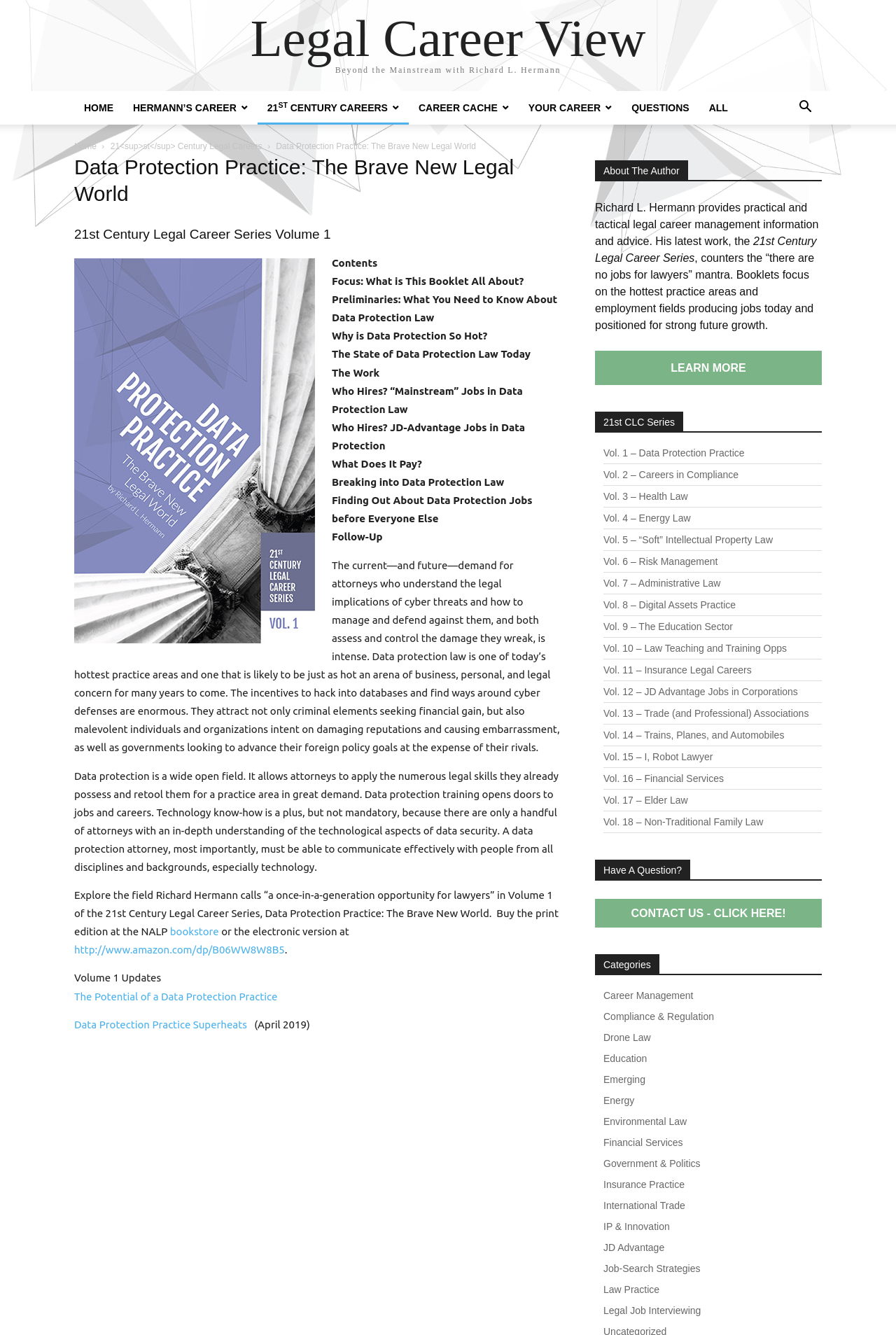Locate the bounding box coordinates of the item that should be clicked to fulfill the instruction: "Click on the 'CONTACT US - CLICK HERE!' link".

[0.664, 0.673, 0.917, 0.695]